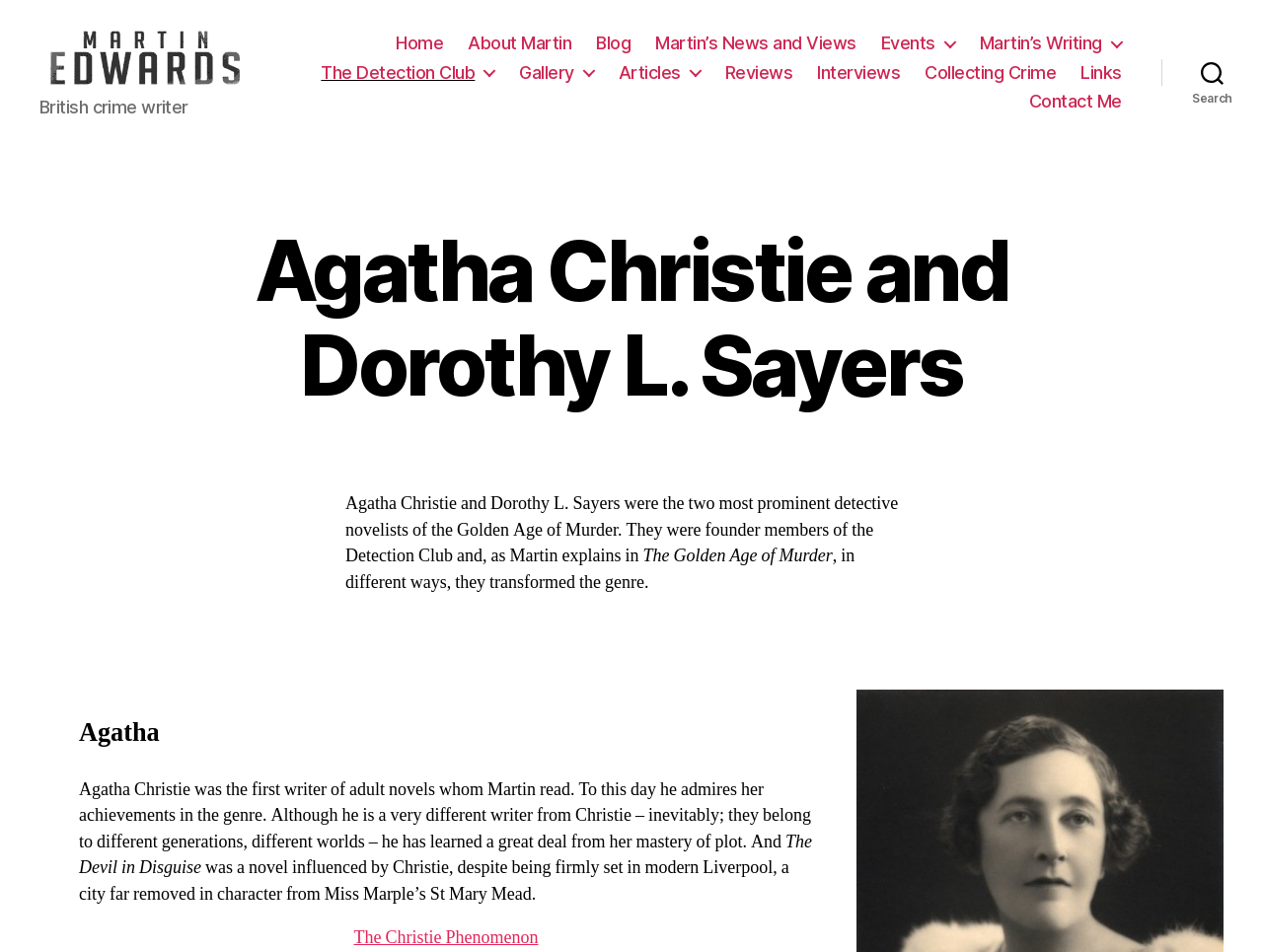Provide a short answer to the following question with just one word or phrase: How many navigation links are there in the horizontal navigation bar?

9